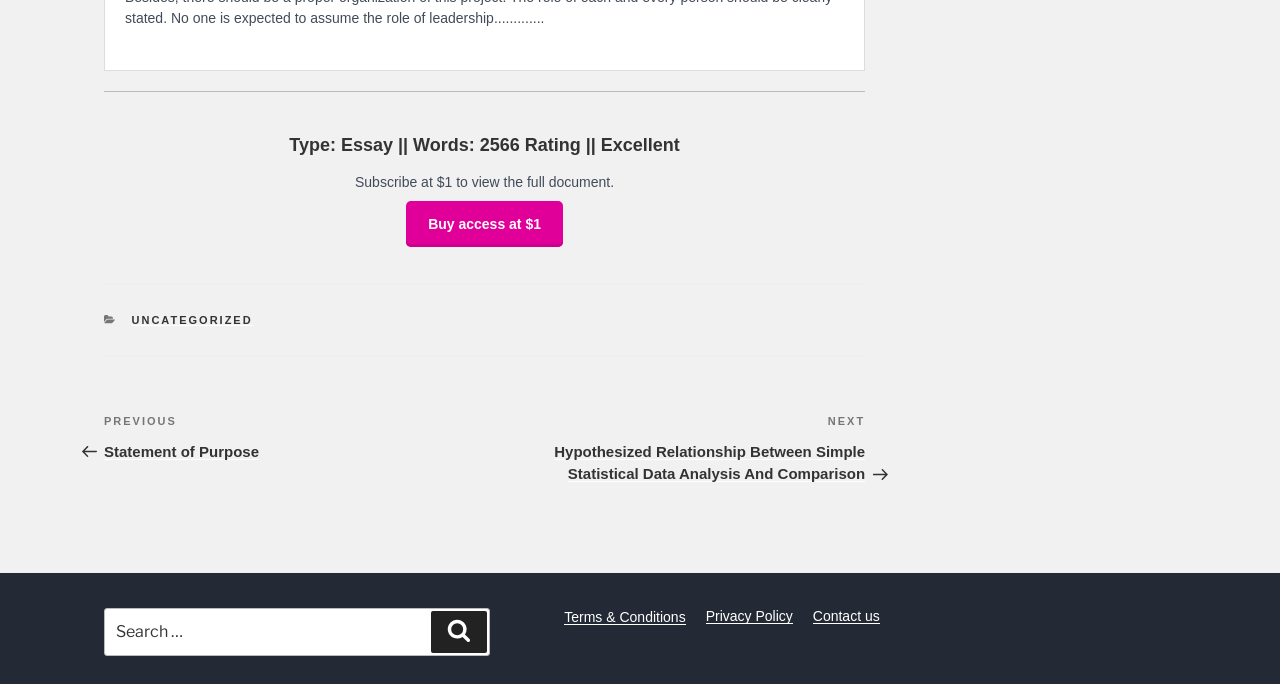What is the rating of the essay?
Refer to the image and provide a thorough answer to the question.

The rating of the essay can be found in the heading element with the text 'Type: Essay || Words: 2566 Rating || Excellent'. This heading element is located near the top of the webpage.